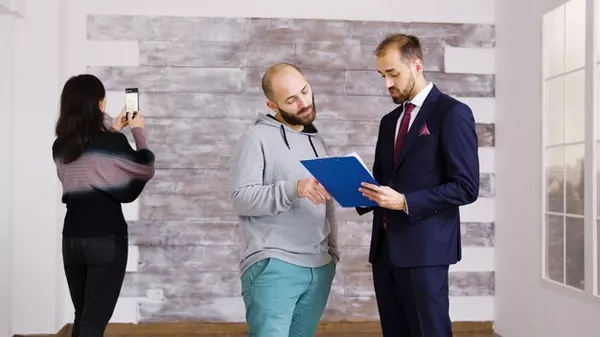Please study the image and answer the question comprehensively:
What is the realtor holding?

The well-dressed realtor in the foreground is holding a blue folder, which likely contains documents related to the real estate transaction, such as property details or contracts.